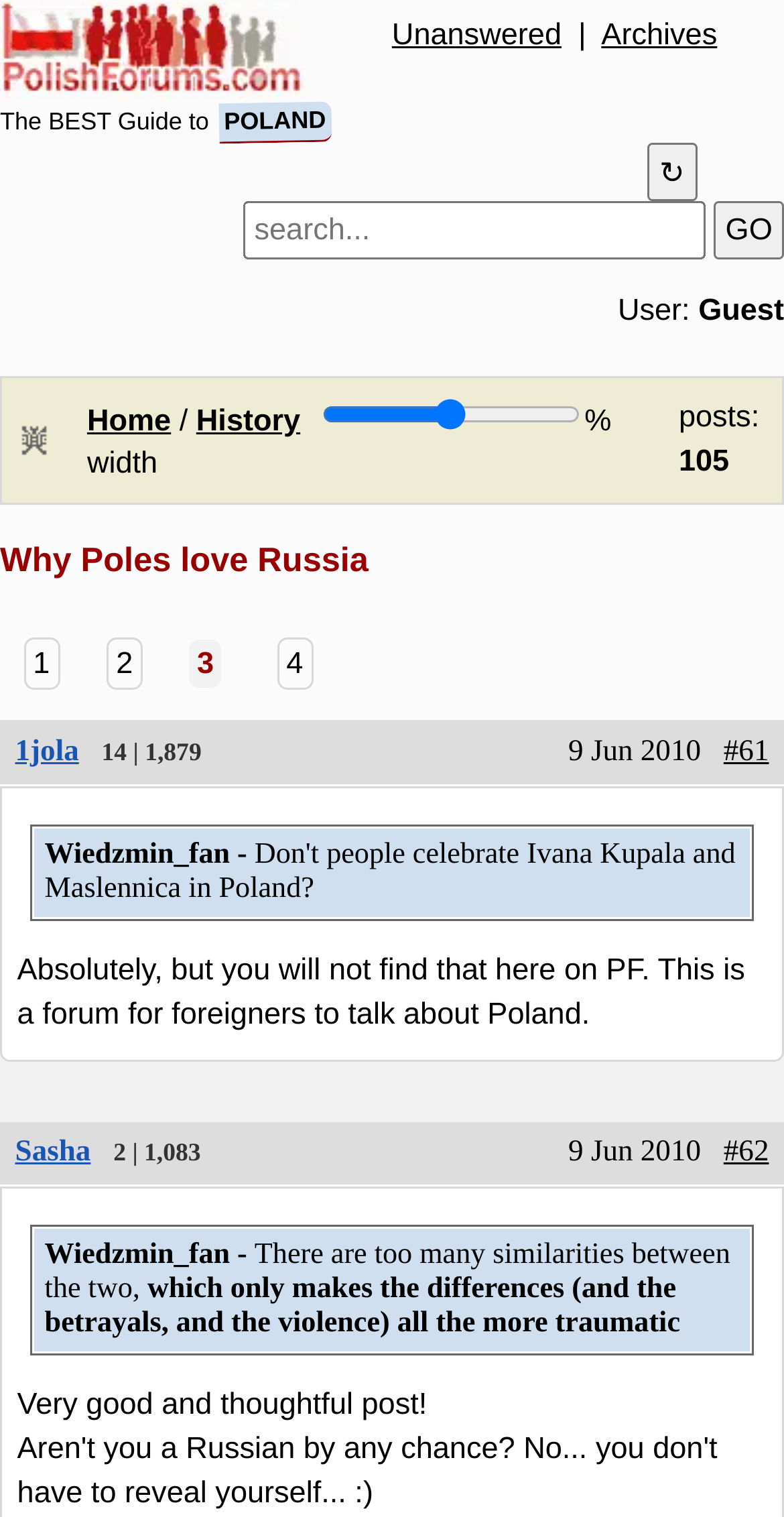Describe every aspect of the webpage in a detailed manner.

This webpage appears to be a forum or discussion board focused on Poland, with the title "Why Poles love Russia - page 3" at the top. The page is divided into several sections. 

At the top, there is a navigation bar with links to "Home" and "History" on the left, and a search box on the right. Below the navigation bar, there is a table with two columns. The left column contains a heading "Why Poles love Russia" and a series of links to page numbers (1, 2, 3, 4). The right column displays information about posts, including the number of posts (105) and a slider to adjust the width of the posts.

The main content of the page is a list of articles or posts, each with a title, author, and date. The posts are arranged in a vertical list, with the most recent posts at the top. Each post includes a link to the author's profile, a brief summary or excerpt, and a link to the full post. The posts are numbered (#61, #62), and there are 14 threads with 1,879 posts in total.

There are also some interactive elements on the page, including a button to refresh the page and a "GO" button next to the search box. The page has a simple and functional design, with a focus on displaying a large amount of text-based content.